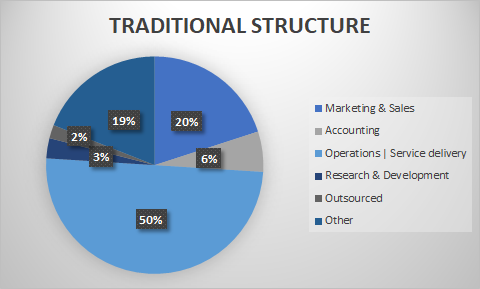Please analyze the image and provide a thorough answer to the question:
What is the smallest segment in the pie chart?

The smallest segment in the pie chart is 'Research & Development', which accounts for 2% of the overall workforce distribution and is represented by a lighter shade of color.